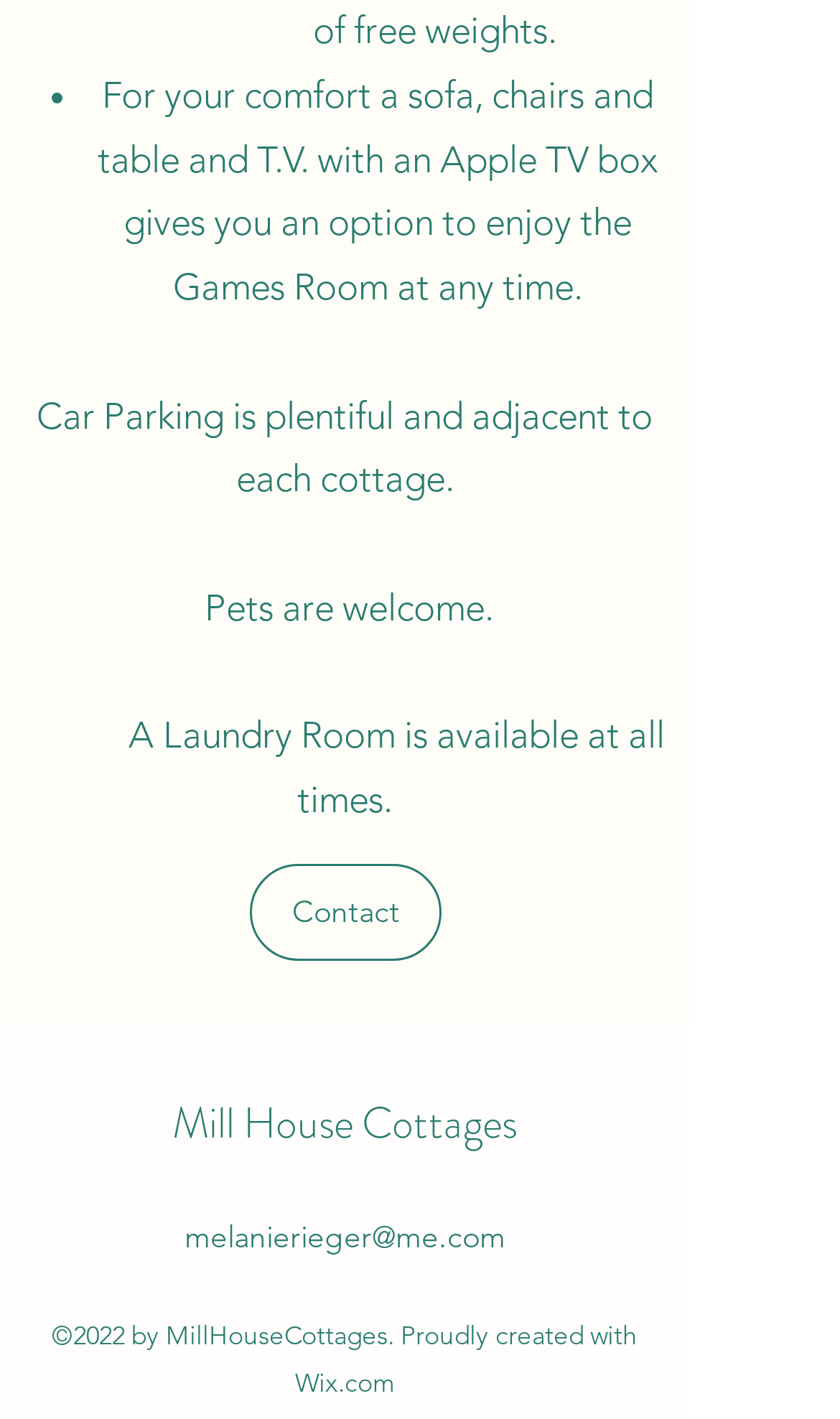Using floating point numbers between 0 and 1, provide the bounding box coordinates in the format (top-left x, top-left y, bottom-right x, bottom-right y). Locate the UI element described here: Contact

[0.297, 0.609, 0.526, 0.677]